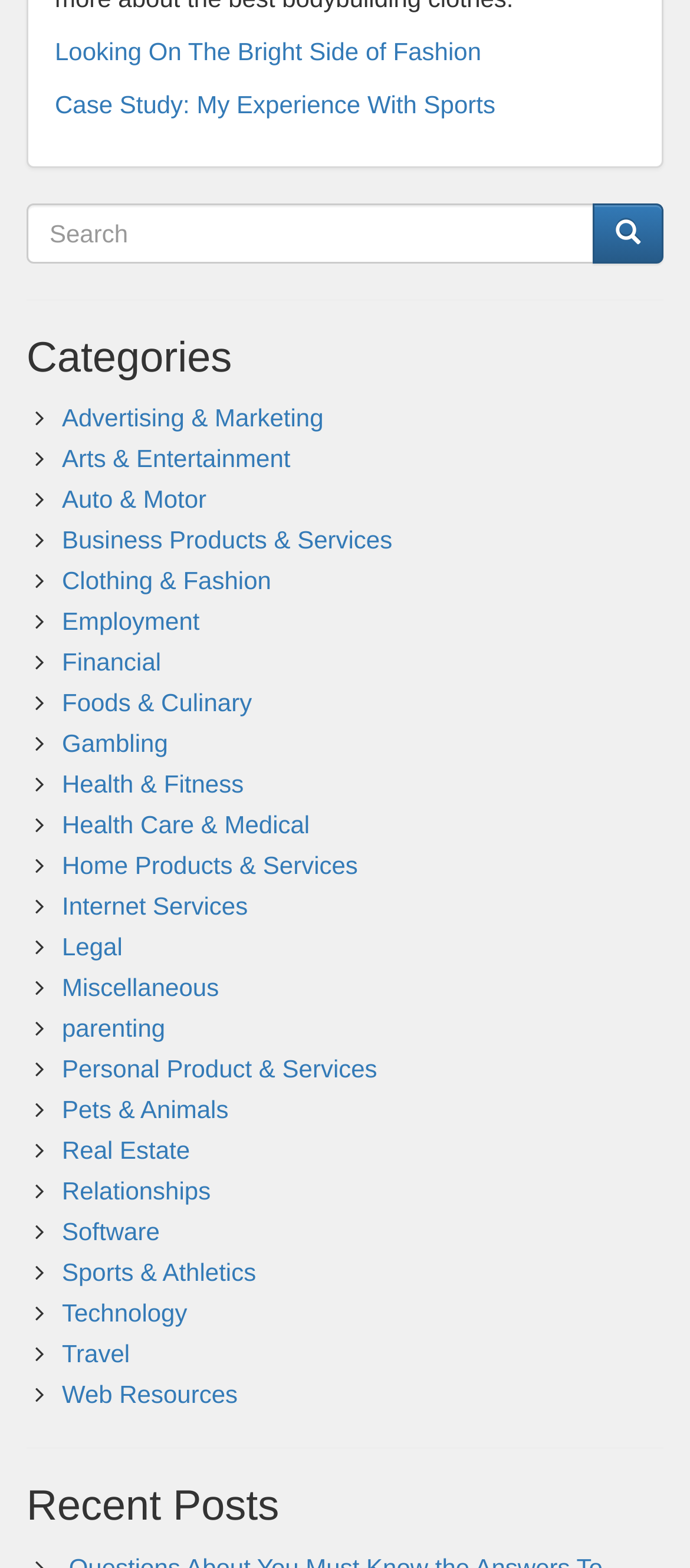Please identify the bounding box coordinates for the region that you need to click to follow this instruction: "Read the 'Recent Posts'".

[0.038, 0.947, 0.962, 0.977]